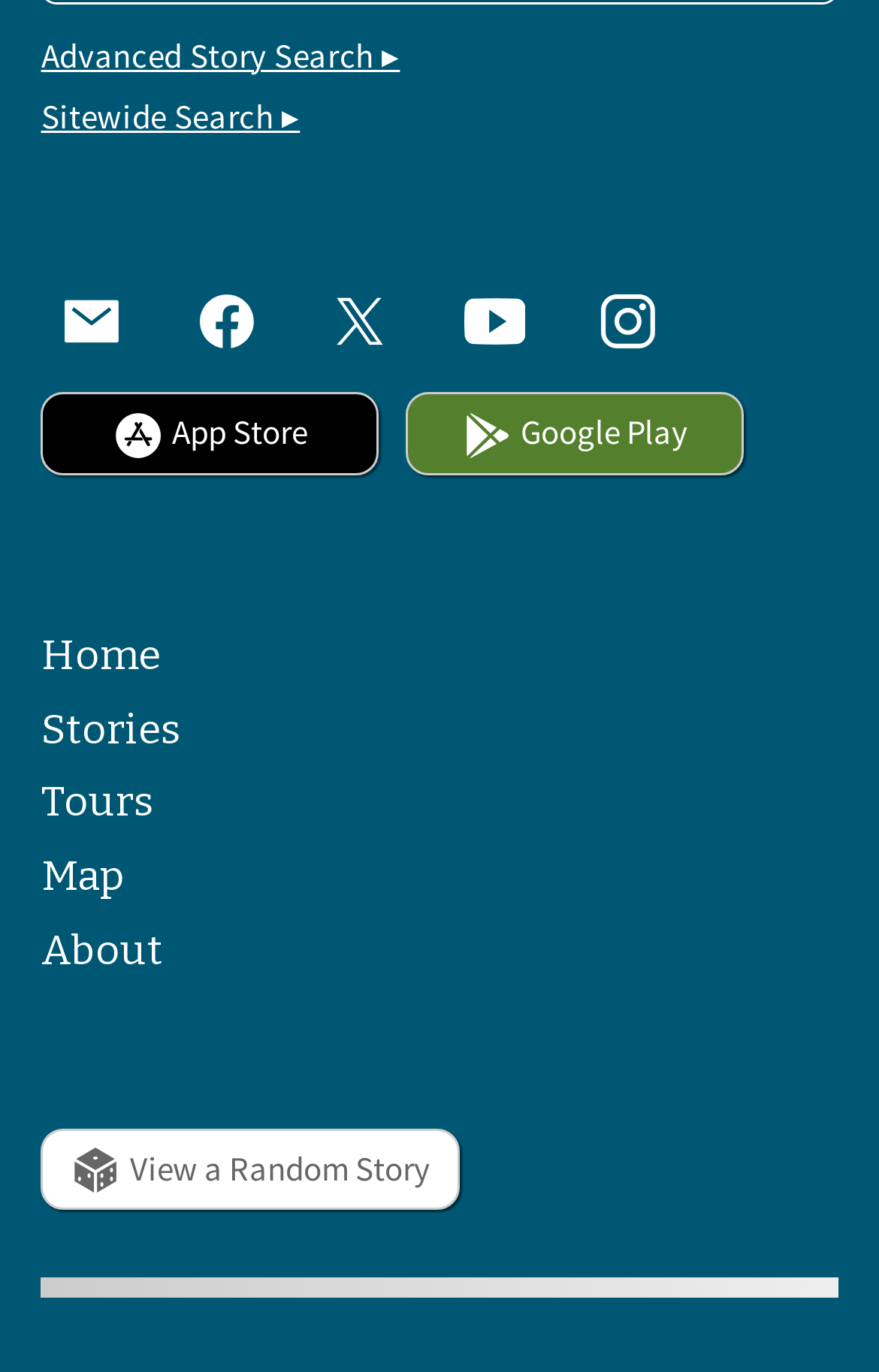Locate the bounding box of the UI element described by: "Google Play" in the given webpage screenshot.

[0.461, 0.286, 0.846, 0.346]